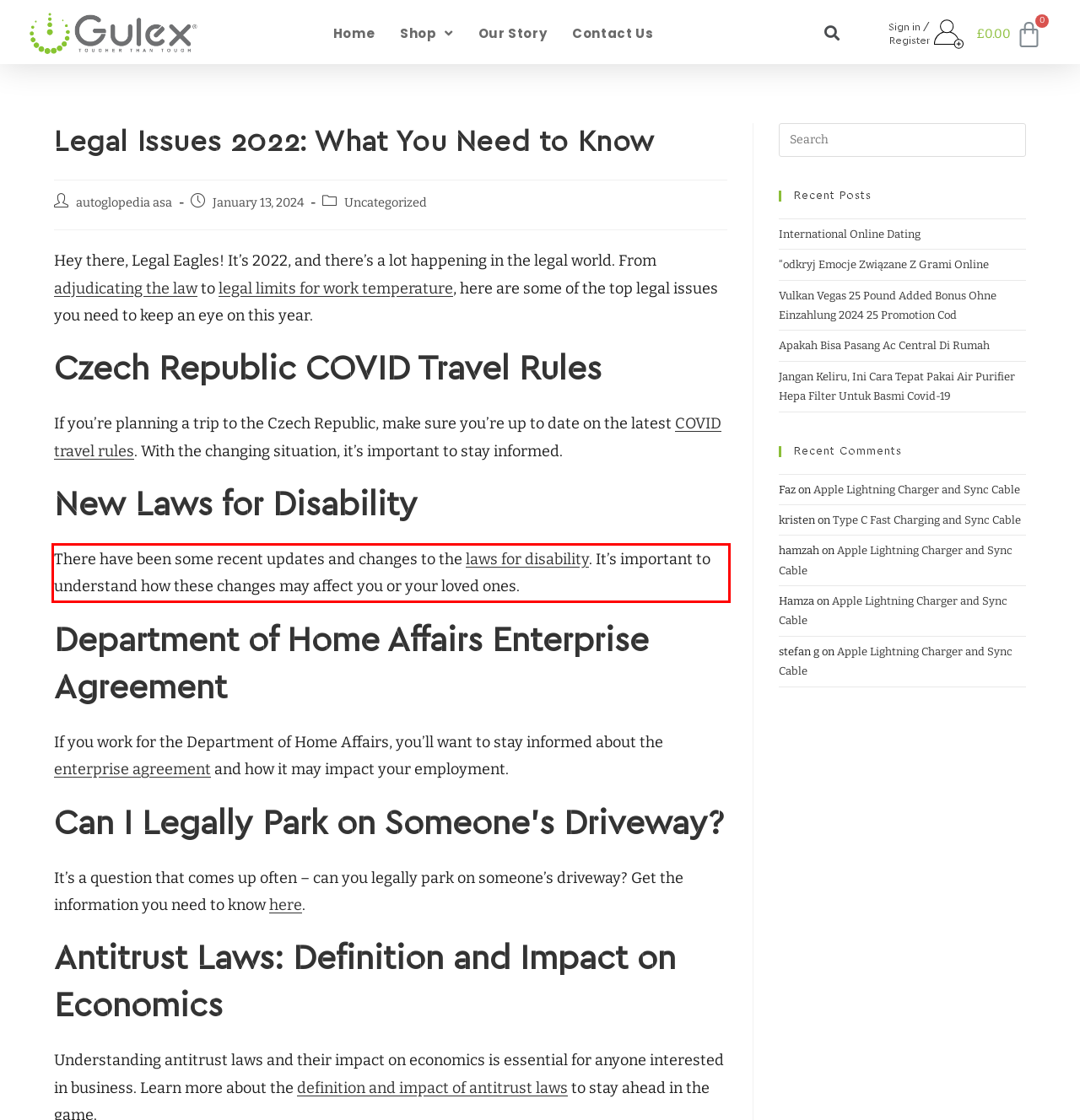Extract and provide the text found inside the red rectangle in the screenshot of the webpage.

There have been some recent updates and changes to the laws for disability. It’s important to understand how these changes may affect you or your loved ones.